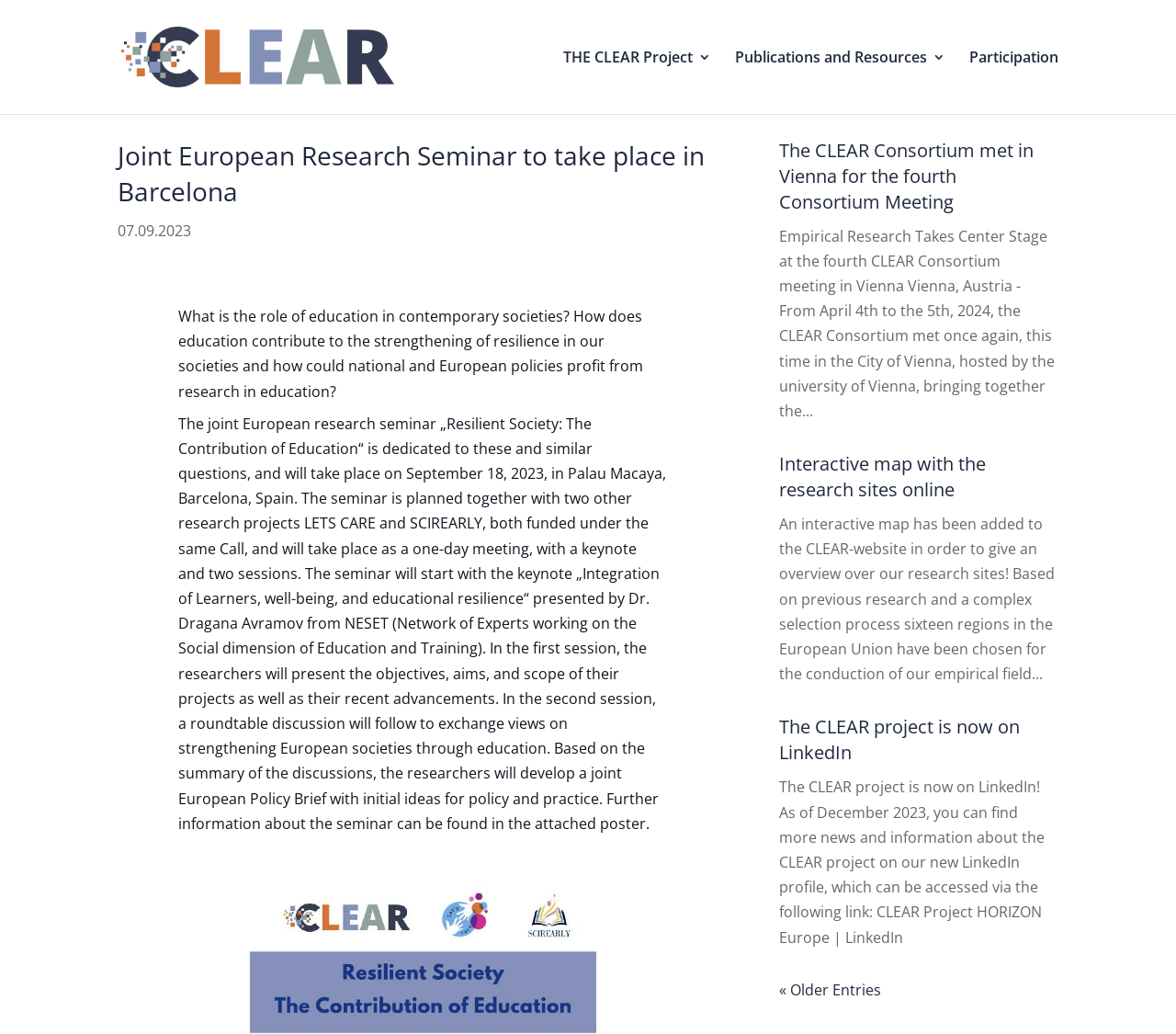Give a detailed overview of the webpage's appearance and contents.

The webpage appears to be a blog or news page related to the CLEAR project, a European research initiative. At the top, there is a logo and a link to the project's main page, accompanied by an image with the same name. Below this, there are three links to different sections of the website: THE CLEAR Project, Publications and Resources, and Participation.

The main content of the page is divided into several sections, each with a heading and a block of text. The first section is an announcement about an upcoming research seminar in Barcelona, which will discuss the role of education in contemporary societies. The text provides details about the seminar, including the date, location, and agenda.

To the right of this section, there are three articles or news items. The first article reports on the fourth Consortium Meeting of the CLEAR project, which took place in Vienna. The second article announces the launch of an interactive map on the project's website, which shows the research sites across the European Union. The third article informs readers that the project is now on LinkedIn and provides a link to the project's profile.

At the bottom of the page, there is a link to older entries, suggesting that this is a blog or news page with multiple posts. Overall, the webpage provides information about the CLEAR project, its research activities, and its online presence.